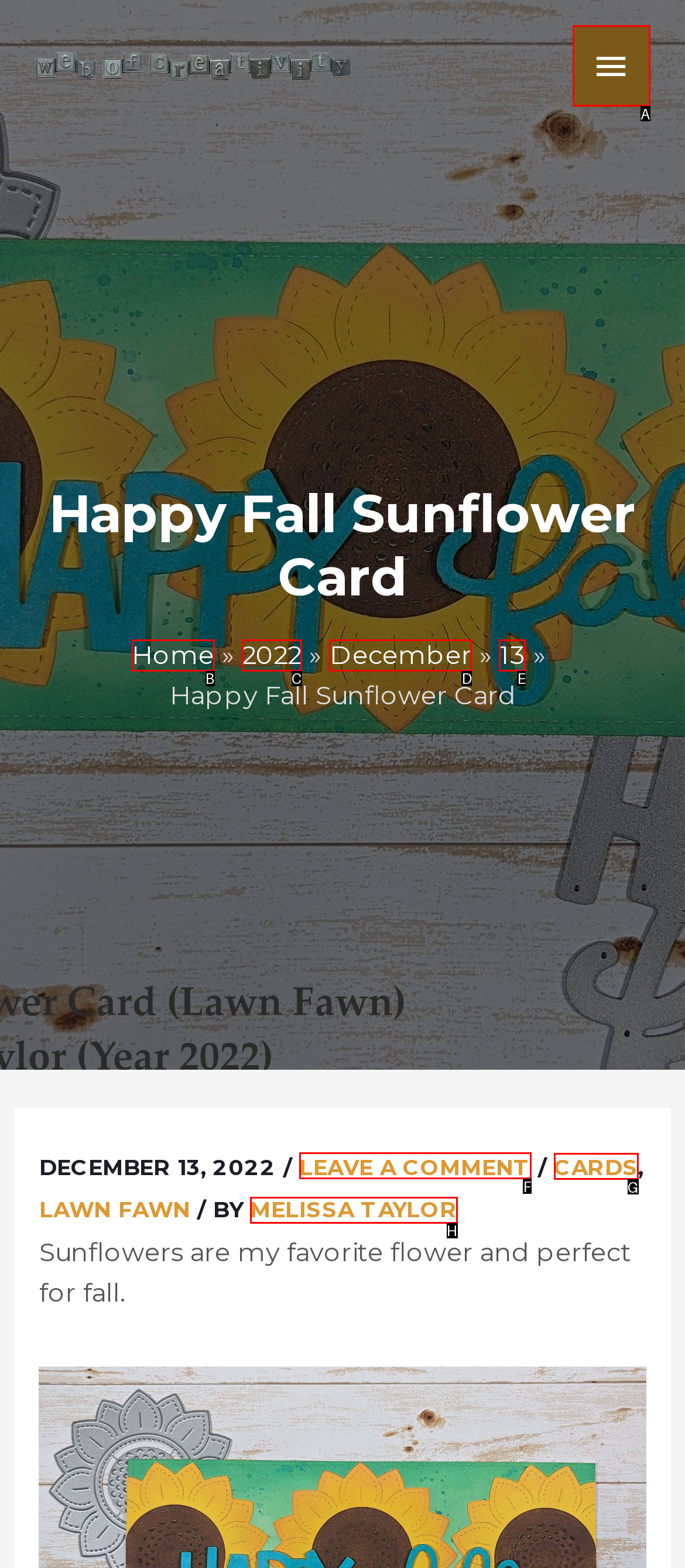Tell me which one HTML element I should click to complete the following task: Leave a comment
Answer with the option's letter from the given choices directly.

F